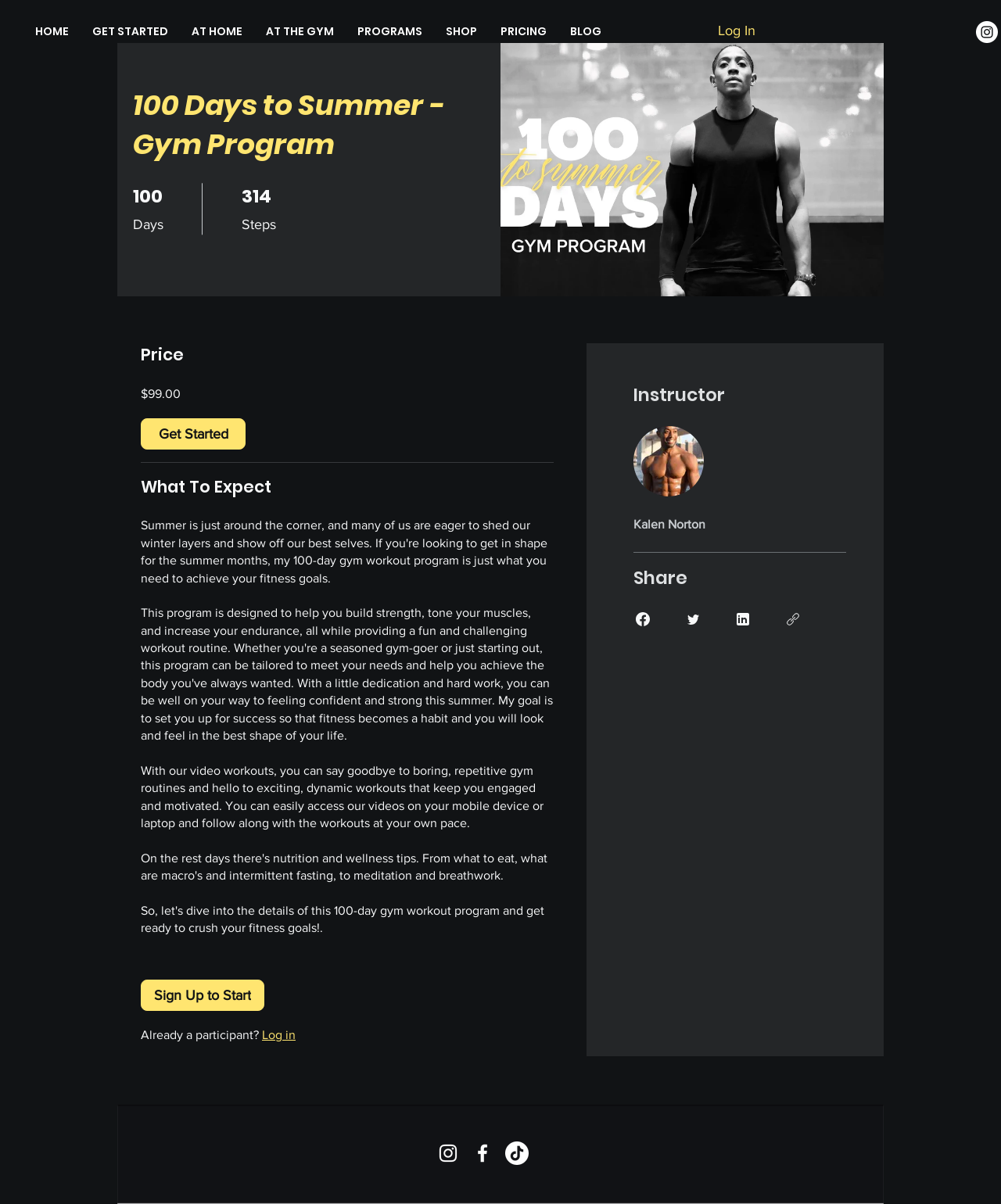Create a detailed description of the webpage's content and layout.

The webpage is about a gym program called "100 Days to Summer" by KatoTrainMePlease. At the top, there is a navigation bar with links to different sections of the website, including "HOME", "GET STARTED", "AT HOME", "AT THE GYM", "PROGRAMS", "SHOP", "PRICING", and "BLOG". Next to the navigation bar, there is a "Log In" button.

Below the navigation bar, there is a main section that takes up most of the page. At the top of this section, there is a header with the title "100 Days to Summer - Gym Program" and a counter showing "314 Steps". Below the header, there is a figure that takes up half of the main section.

On the left side of the main section, there is an article with several sections. The first section is about the price of the program, which is $99.00, and has a "Get Started" button. The second section is about what to expect from the program, and has a "Sign Up to Start" button. There is also a link to log in for existing participants.

On the right side of the main section, there is information about the instructor, Kalen Norton, with a link to their profile. Below that, there are social media sharing links for Facebook, Twitter, LinkedIn, and a "Copy Link" button.

At the bottom of the page, there is a social bar with links to various social media platforms, including Instagram, Facebook, Twitter, LinkedIn, and TikTok.